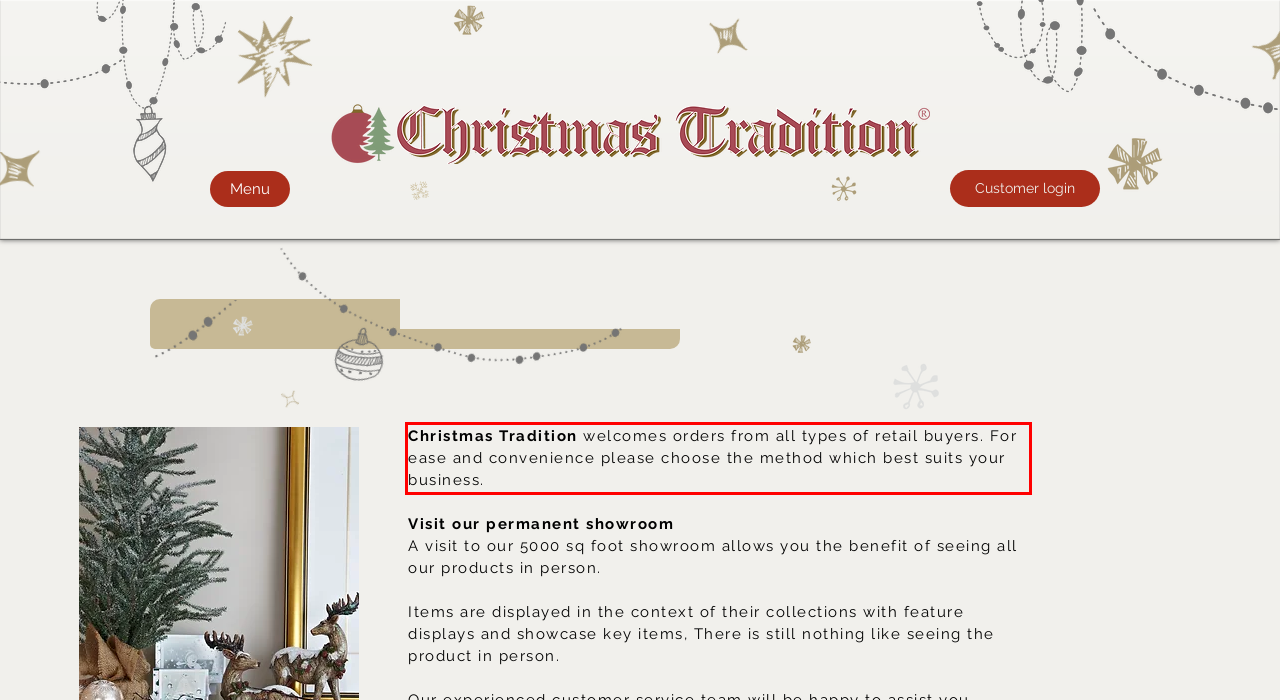You have a screenshot of a webpage with a UI element highlighted by a red bounding box. Use OCR to obtain the text within this highlighted area.

Christmas Tradition welcomes orders from all types of retail buyers. For ease and convenience please choose the method which best suits your business.